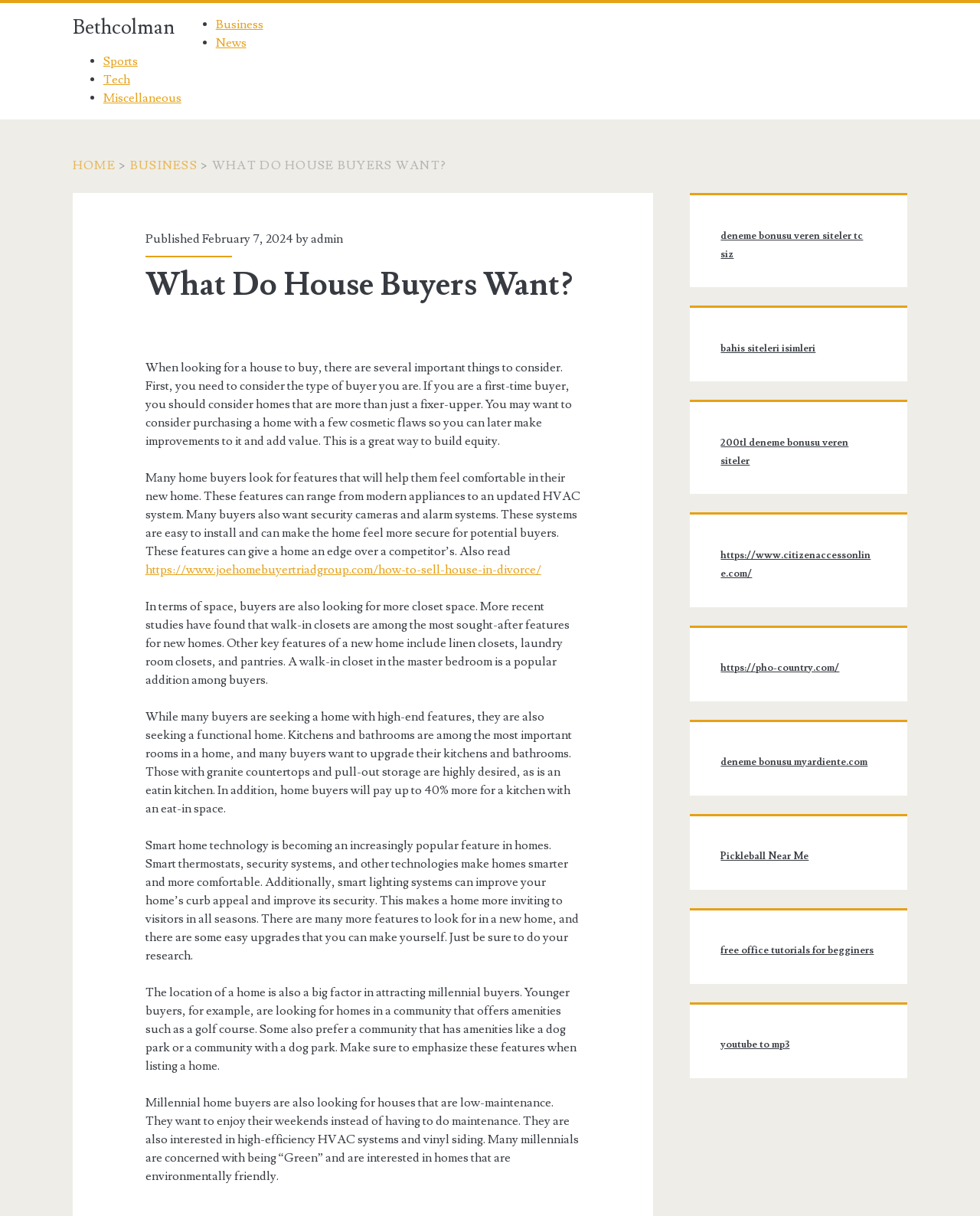What type of buyer should consider homes with cosmetic flaws? Based on the screenshot, please respond with a single word or phrase.

First-time buyer